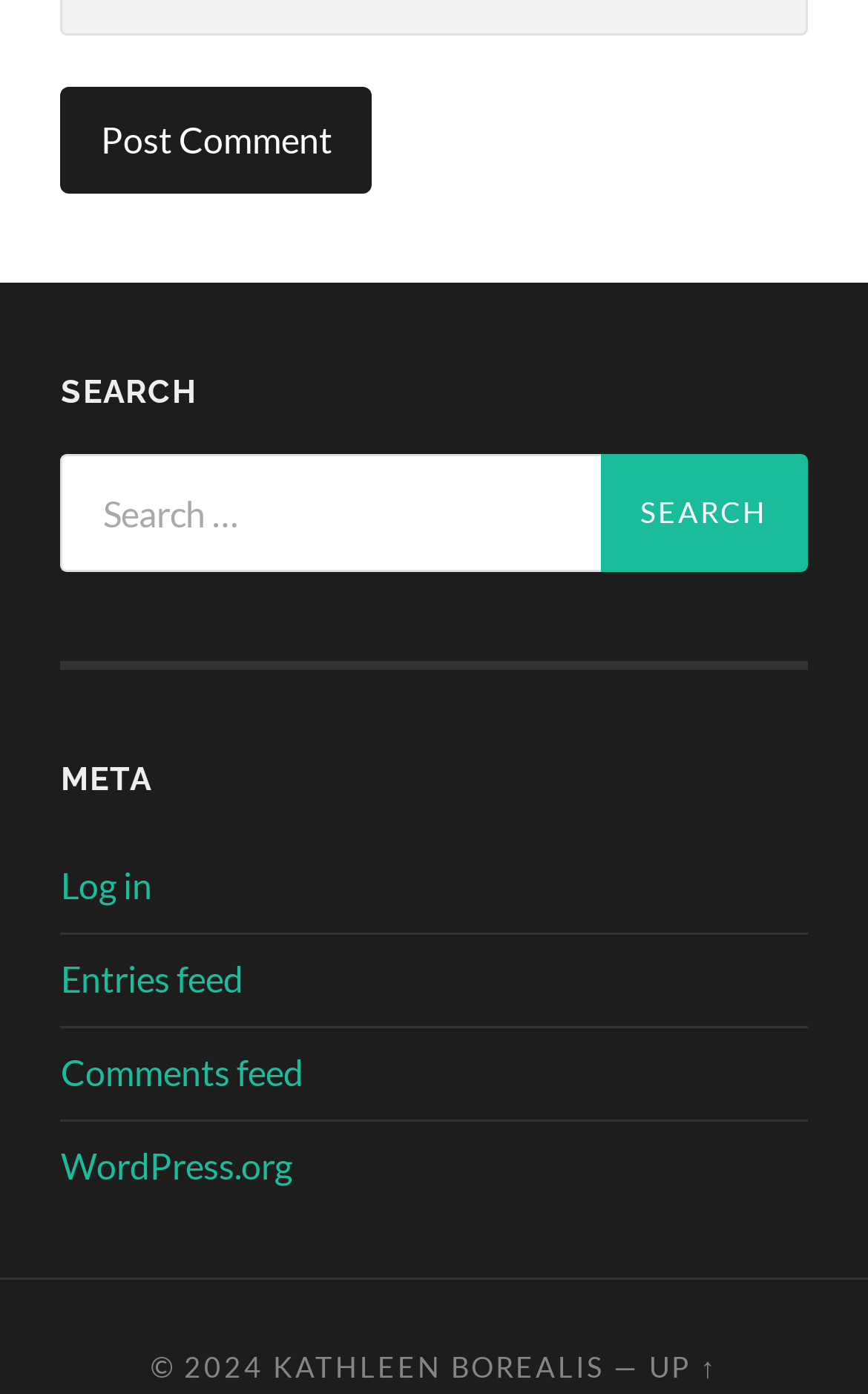Answer the following inquiry with a single word or phrase:
What is the purpose of the 'Search' button?

To search the website